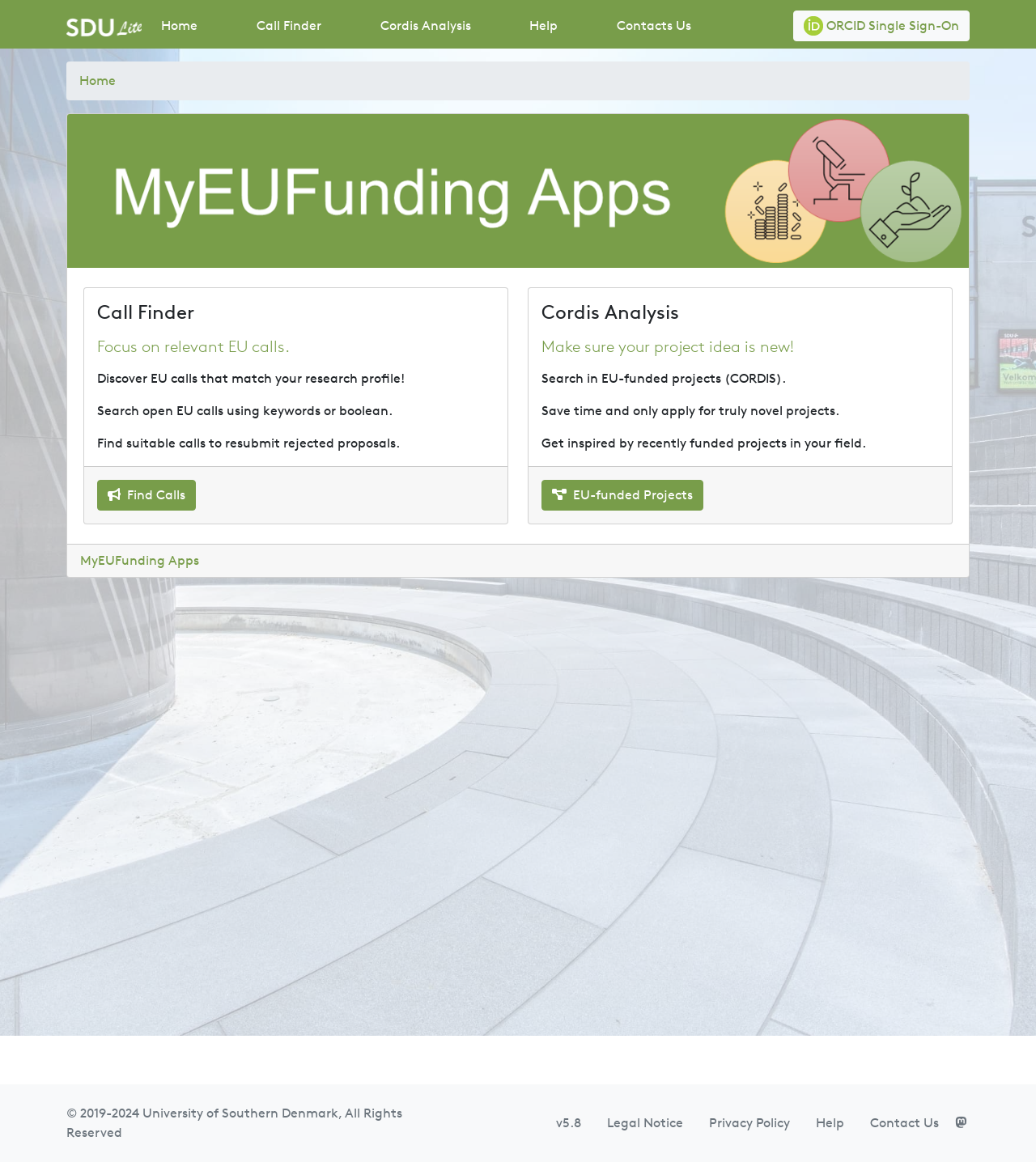Locate and provide the bounding box coordinates for the HTML element that matches this description: "University of Southern Denmark".

[0.138, 0.951, 0.327, 0.964]